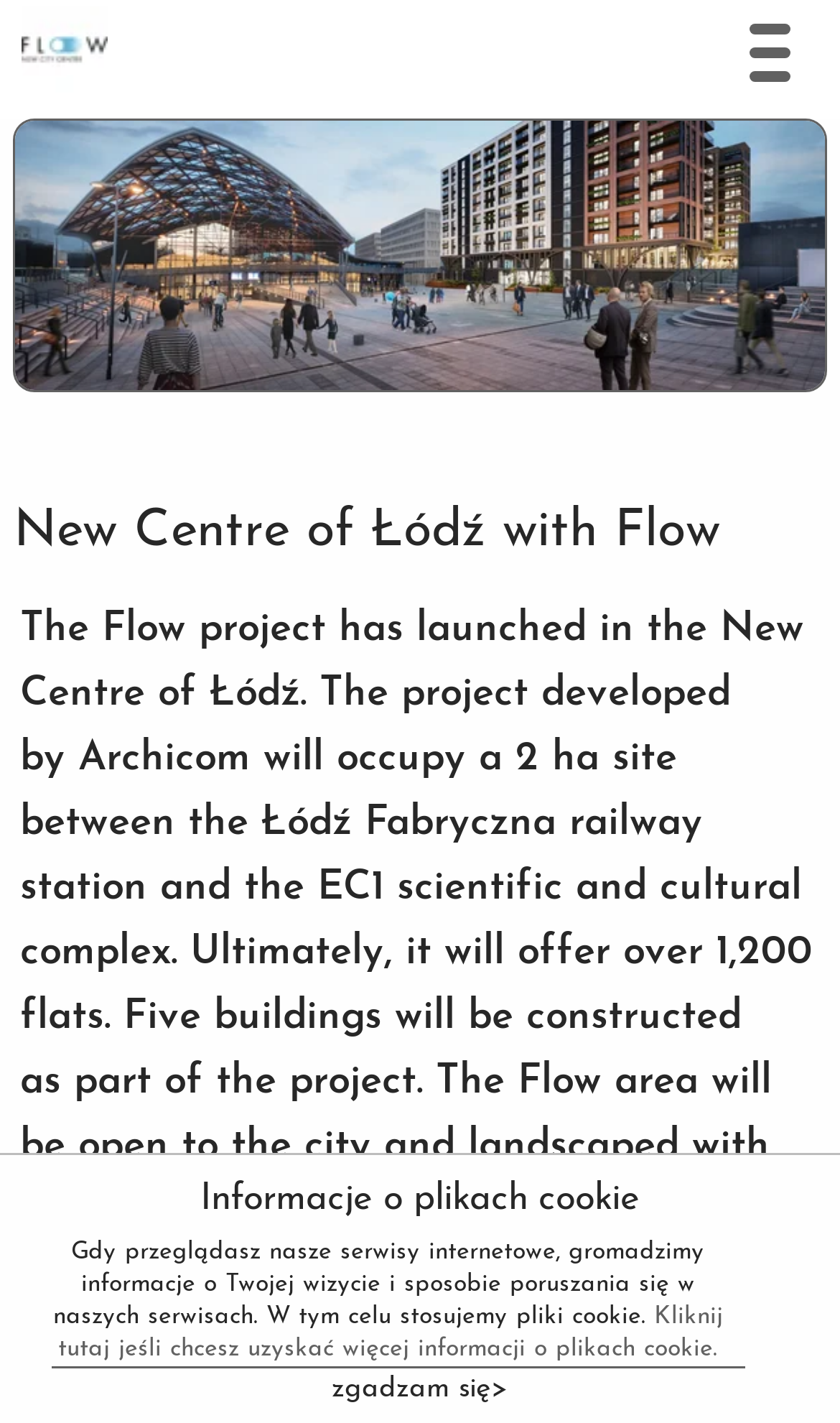Please provide a one-word or phrase answer to the question: 
Who is responsible for the project?

PIG Architekci